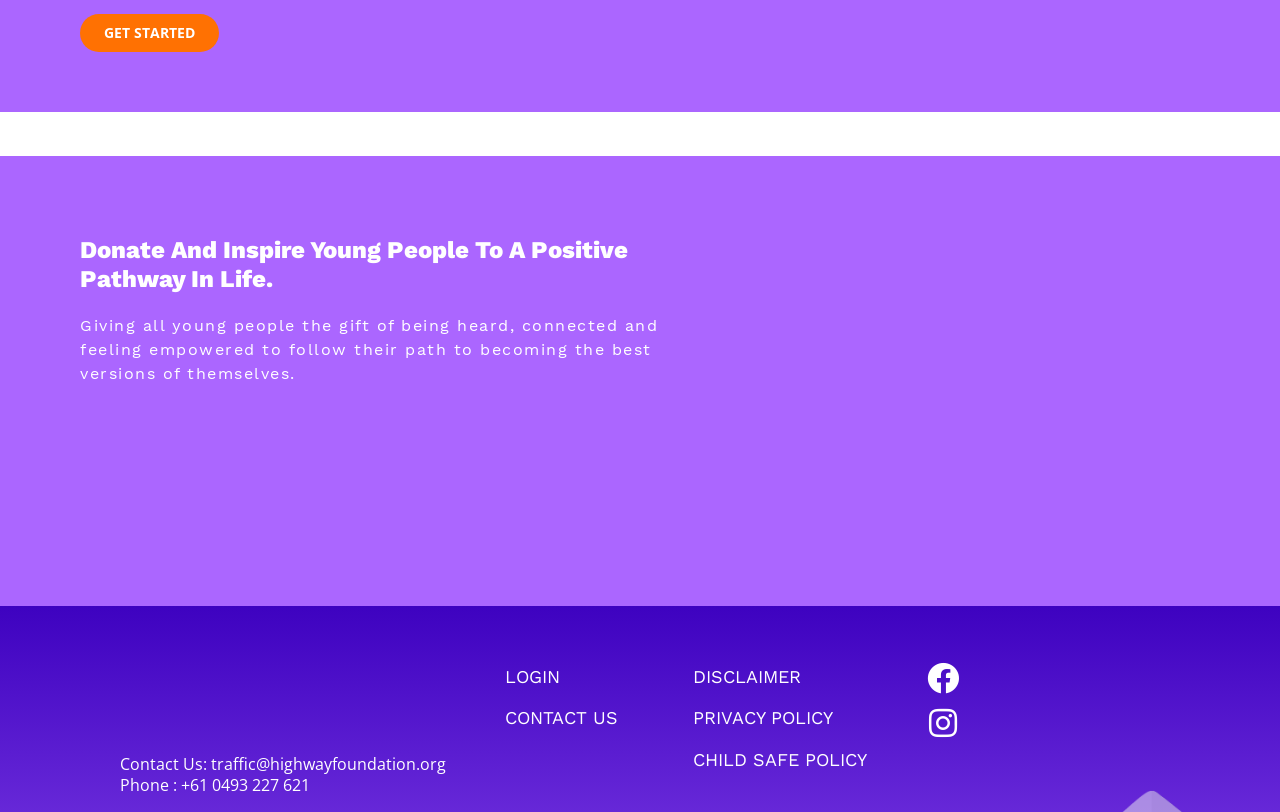Identify the bounding box coordinates of the section that should be clicked to achieve the task described: "View disclaimer".

[0.541, 0.82, 0.626, 0.846]